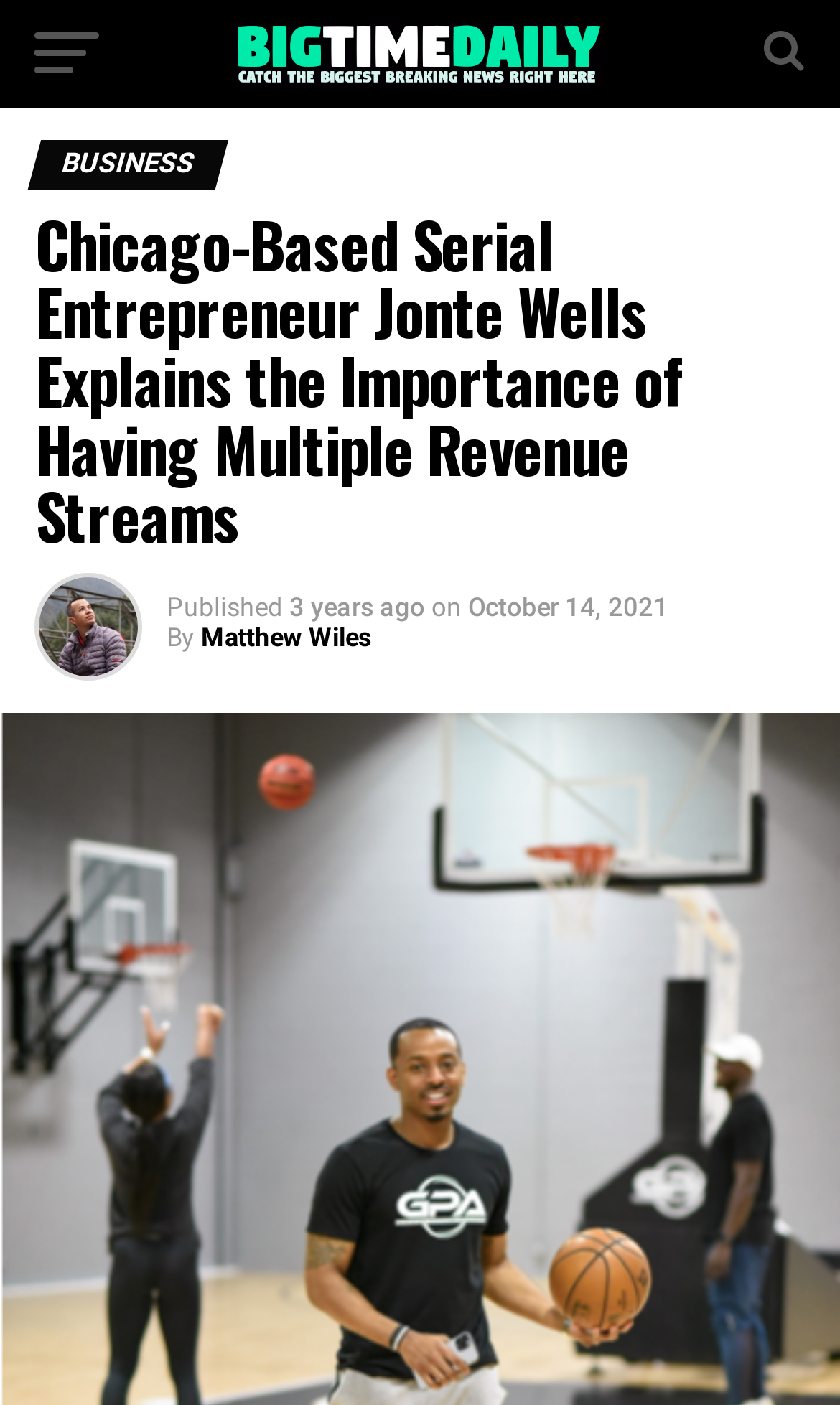Can you find and generate the webpage's heading?

Chicago-Based Serial Entrepreneur Jonte Wells Explains the Importance of Having Multiple Revenue Streams